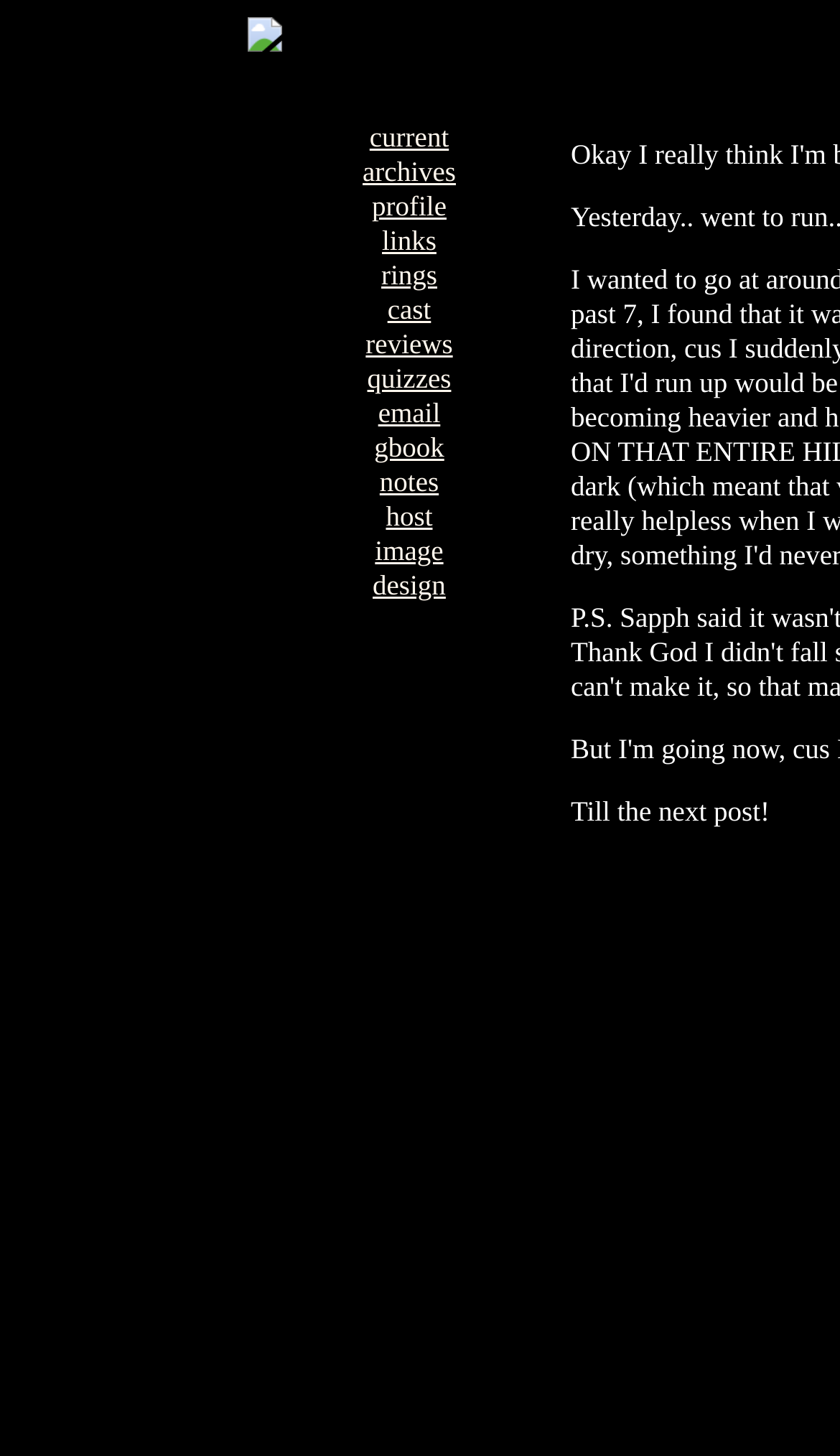Please analyze the image and provide a thorough answer to the question:
What is the width of the image?

By examining the bounding box coordinates of the image, I calculated the width as the difference between the right and left coordinates, which is 0.336 - 0.295 = 0.041.